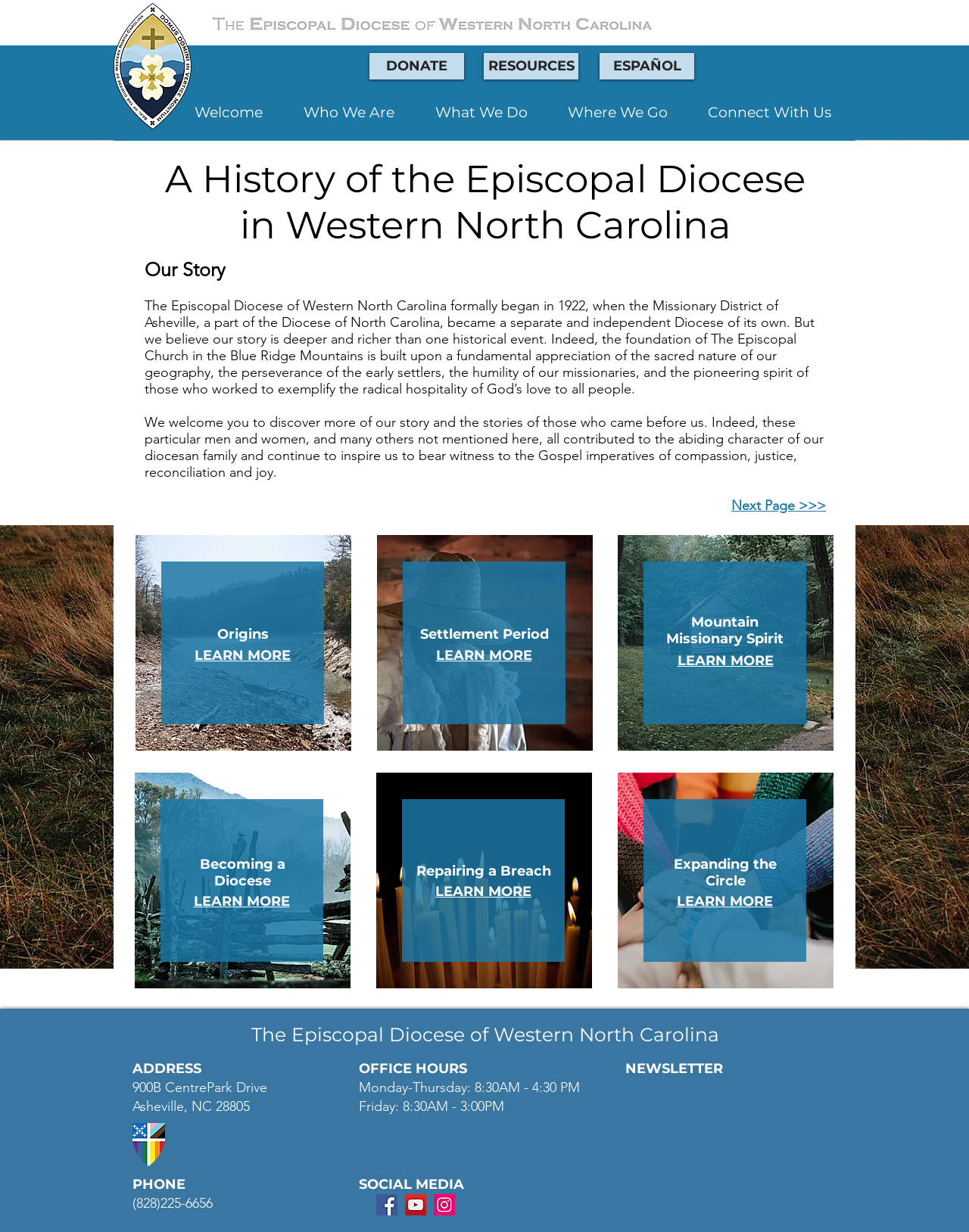What is the phone number of the diocese?
Based on the visual information, provide a detailed and comprehensive answer.

I found the answer by looking at the static text '(828)225-6656' located under the heading 'PHONE' at the bottom of the webpage.